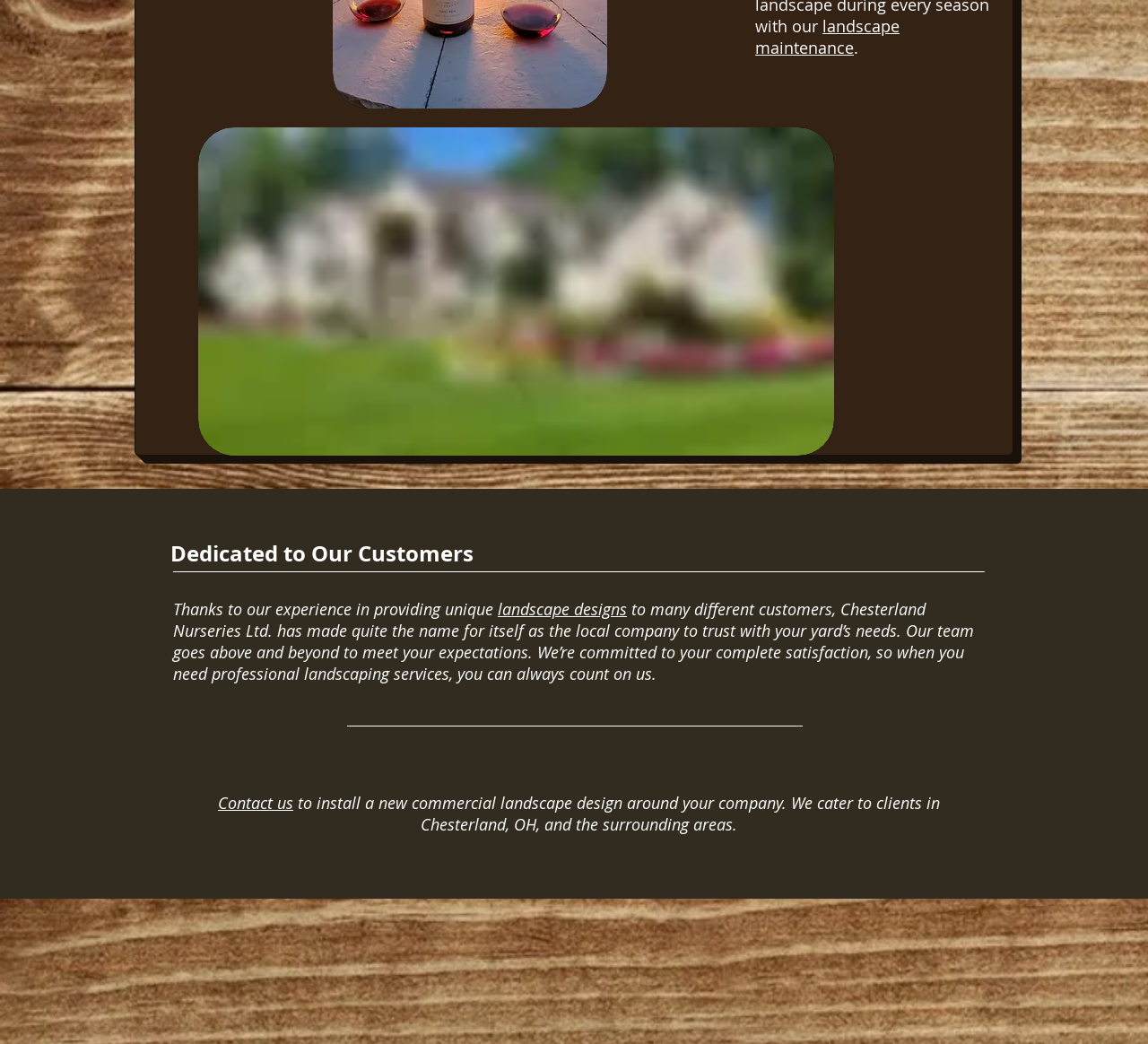Examine the image and give a thorough answer to the following question:
What can you do on this webpage?

I found that you can contact the company on this webpage by looking at the link that says 'Contact us' and the sentence that says 'to install a new commercial landscape design around your company.'